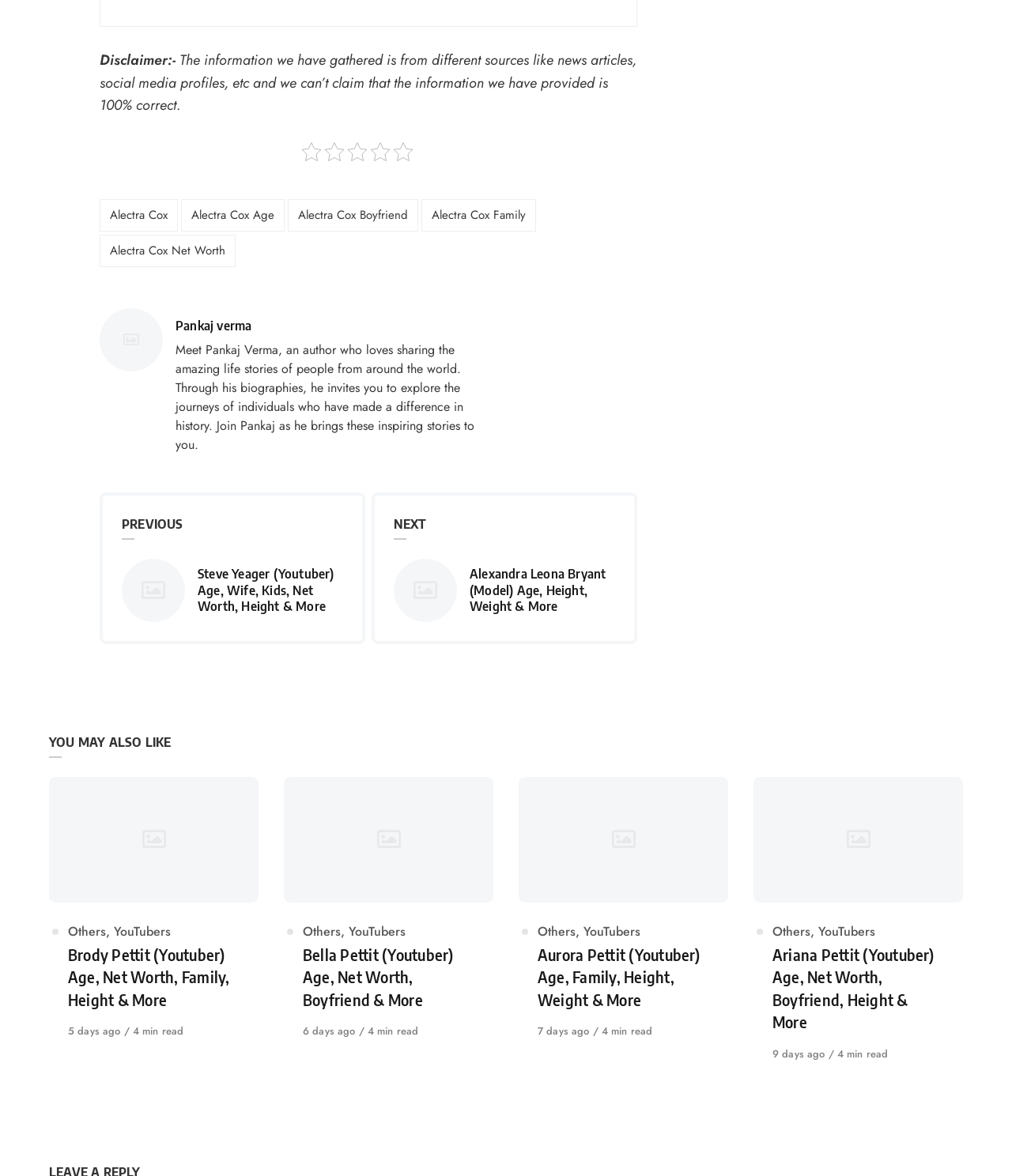Determine the bounding box for the UI element described here: "Alectra Cox Net Worth".

[0.098, 0.2, 0.233, 0.227]